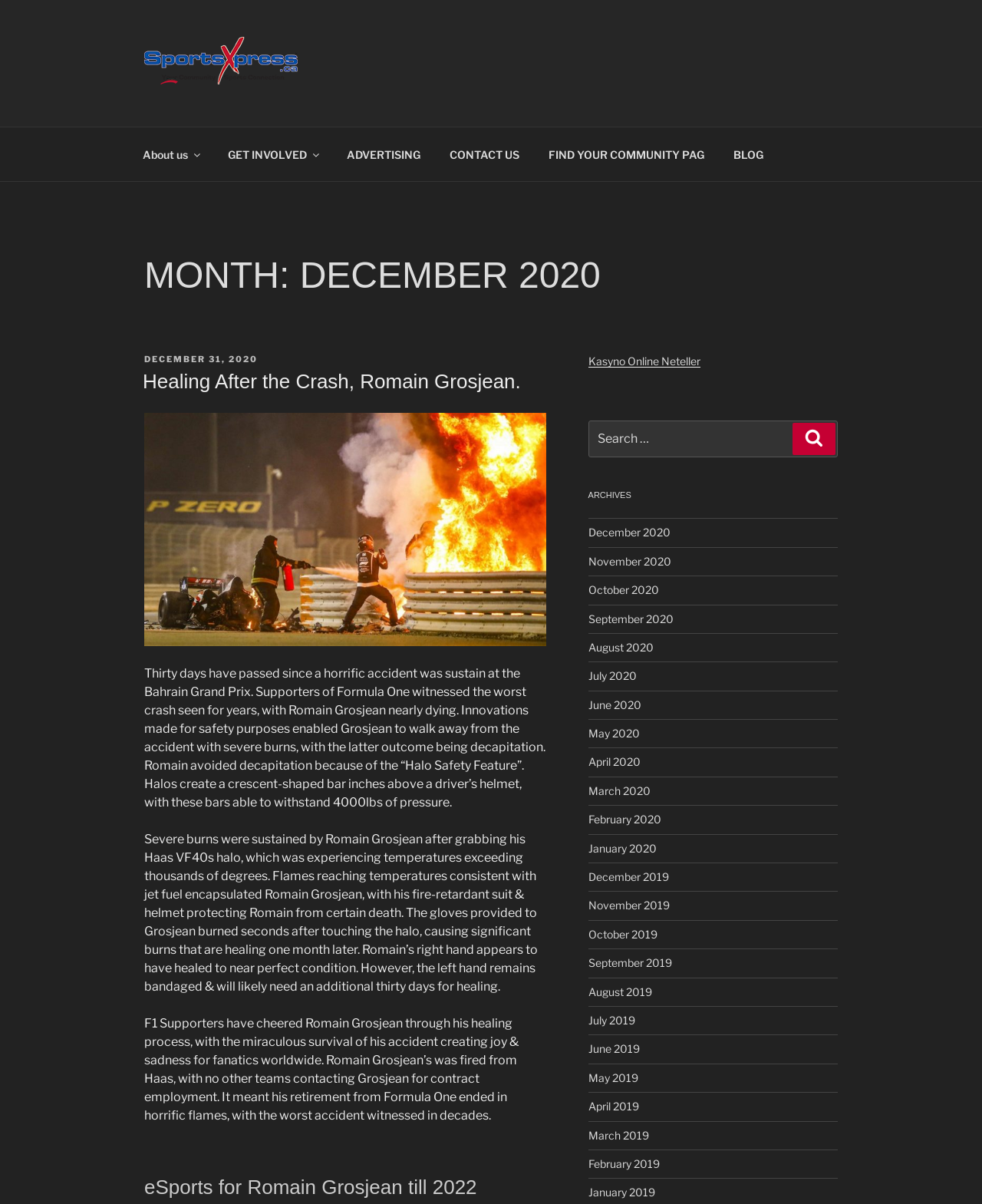From the webpage screenshot, predict the bounding box of the UI element that matches this description: "December 31, 2020December 31, 2020".

[0.147, 0.294, 0.262, 0.303]